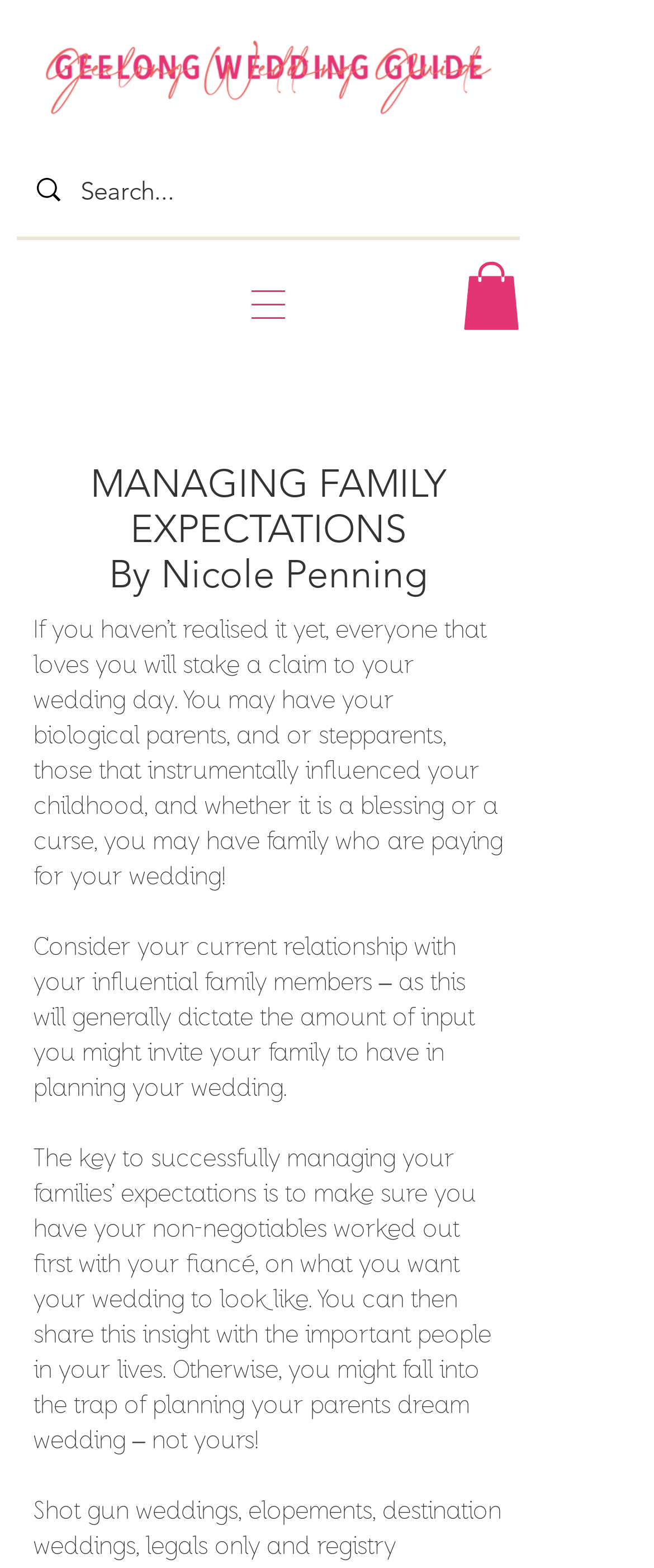Produce a meticulous description of the webpage.

The webpage is about managing family expectations when planning a wedding. At the top left corner, there is a logo for the website, accompanied by a search bar with a magnifying glass icon. The search bar is positioned below the logo, stretching from the left edge to about two-thirds of the way across the page.

To the right of the logo, there is a navigation menu labeled "Site" with a dropdown button. Below the navigation menu, there is a prominent heading that reads "MANAGING FAMILY EXPECTATIONS By Nicole Penning".

The main content of the page consists of three paragraphs of text, each describing the importance of setting boundaries with family members when planning a wedding. The text is positioned below the heading, spanning the width of the page. The paragraphs are separated by small gaps, making it easy to read.

There is also a link at the top right corner of the page, accompanied by an image. However, the purpose of this link is not immediately clear. Overall, the webpage has a clean and simple layout, with a focus on providing informative content to readers.